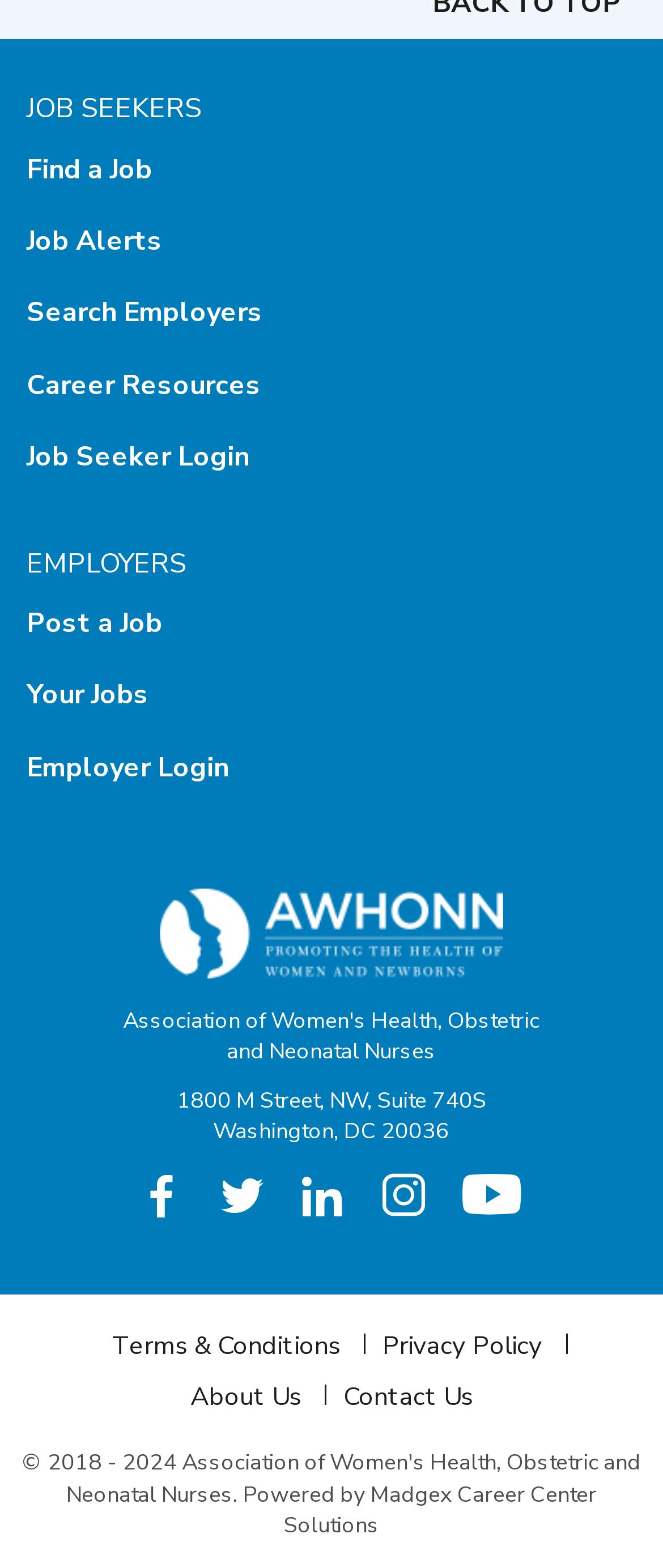Find the bounding box coordinates for the area you need to click to carry out the instruction: "Post a job". The coordinates should be four float numbers between 0 and 1, indicated as [left, top, right, bottom].

[0.04, 0.385, 0.245, 0.409]